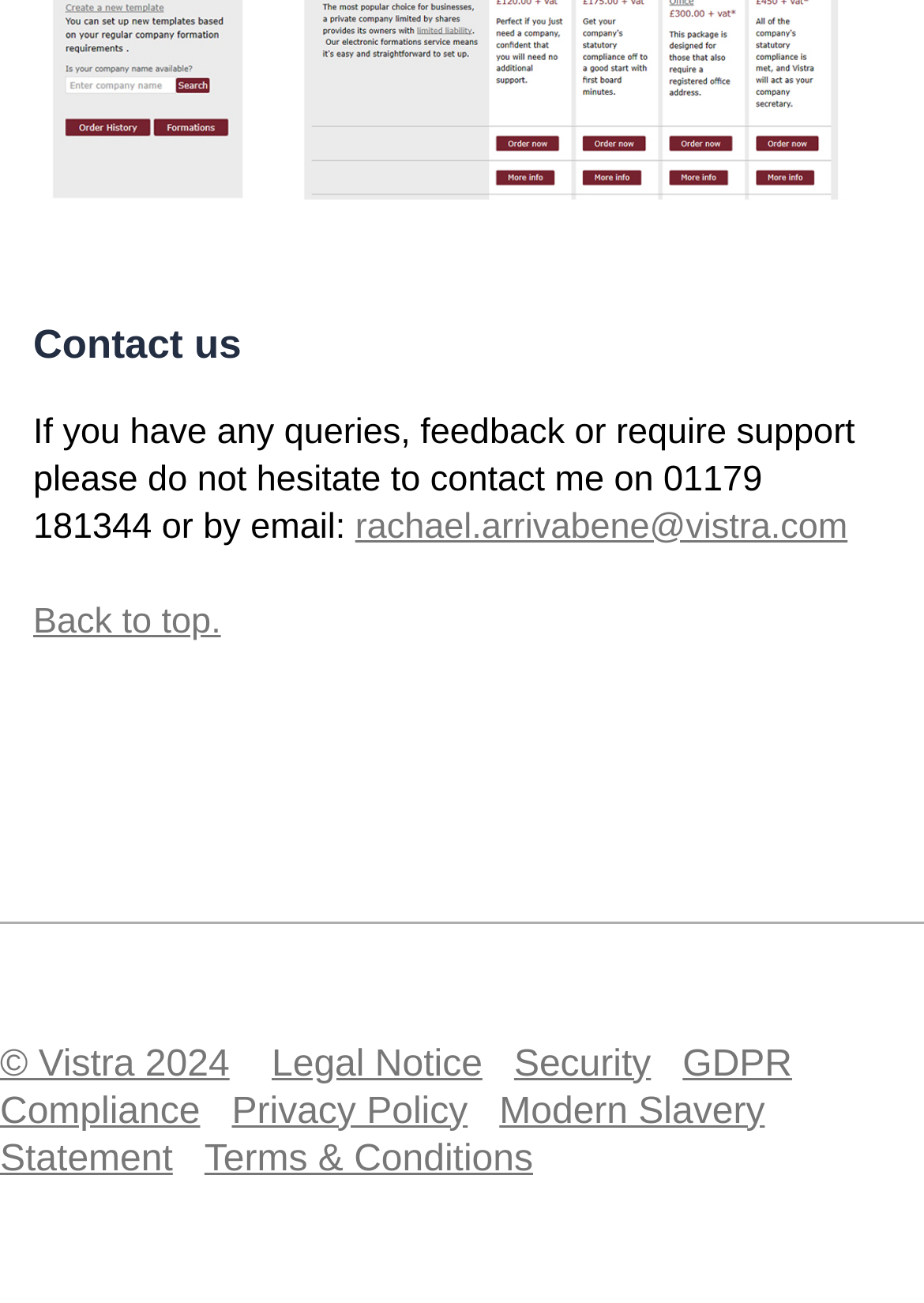What is the email address to contact?
Please respond to the question with a detailed and thorough explanation.

The email address to contact can be found in the 'Contact us' section, which is a heading element at the top of the page. The corresponding link element contains the email address.